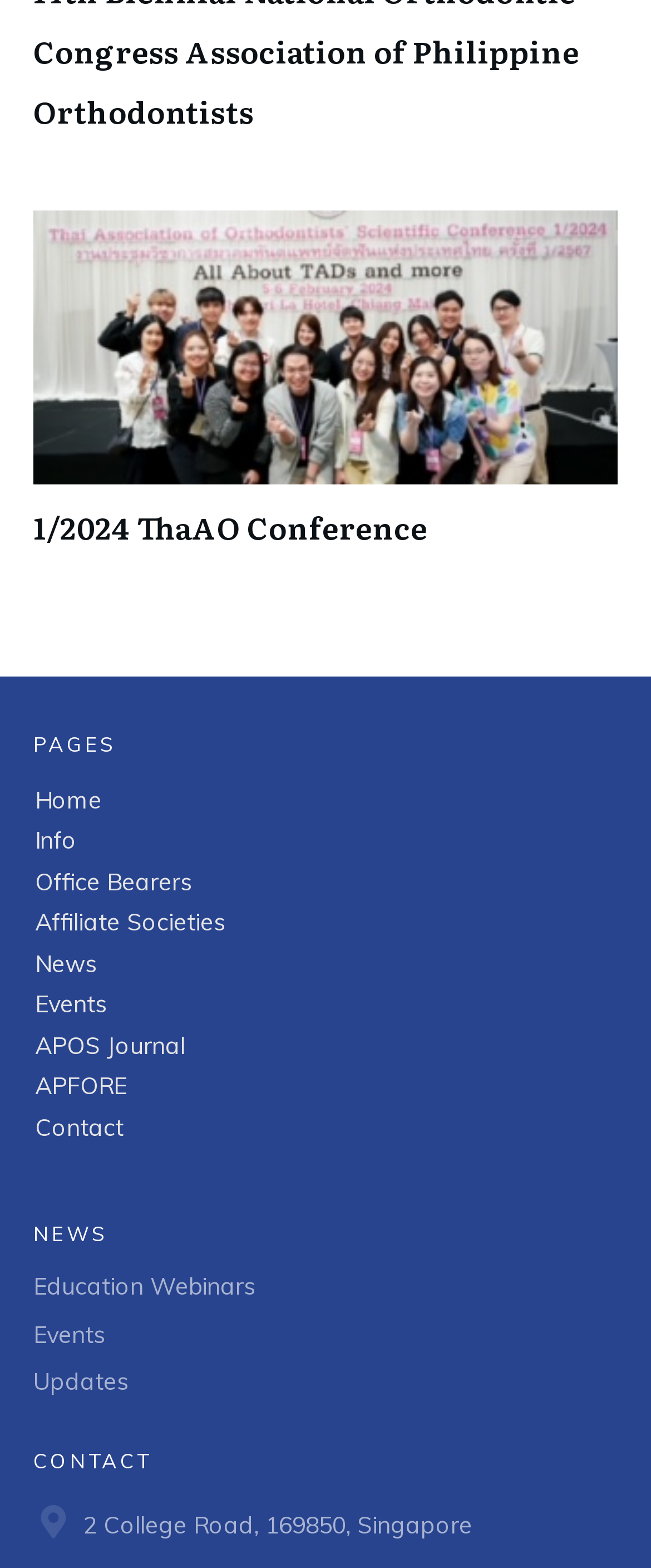Identify the bounding box coordinates for the element you need to click to achieve the following task: "view 'Events'". Provide the bounding box coordinates as four float numbers between 0 and 1, in the form [left, top, right, bottom].

[0.054, 0.631, 0.164, 0.65]